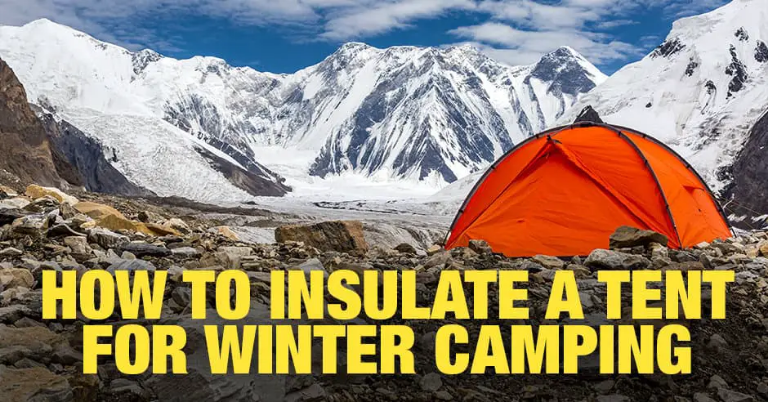Present an elaborate depiction of the scene captured in the image.

This image features a vibrant orange tent set against a breathtaking backdrop of majestic snow-capped mountains, highlighting the topic of winter camping. Prominently displayed at the bottom of the image is the title "HOW TO INSULATE A TENT FOR WINTER CAMPING," emphasizing the focus on techniques to keep warm during cold weather outings. The rugged terrain surrounding the tent suggests a remote and adventurous setting, ideal for outdoor enthusiasts seeking winter escapades in nature. This visual invites viewers to explore methods for ensuring a comfortable camping experience in challenging winter conditions.